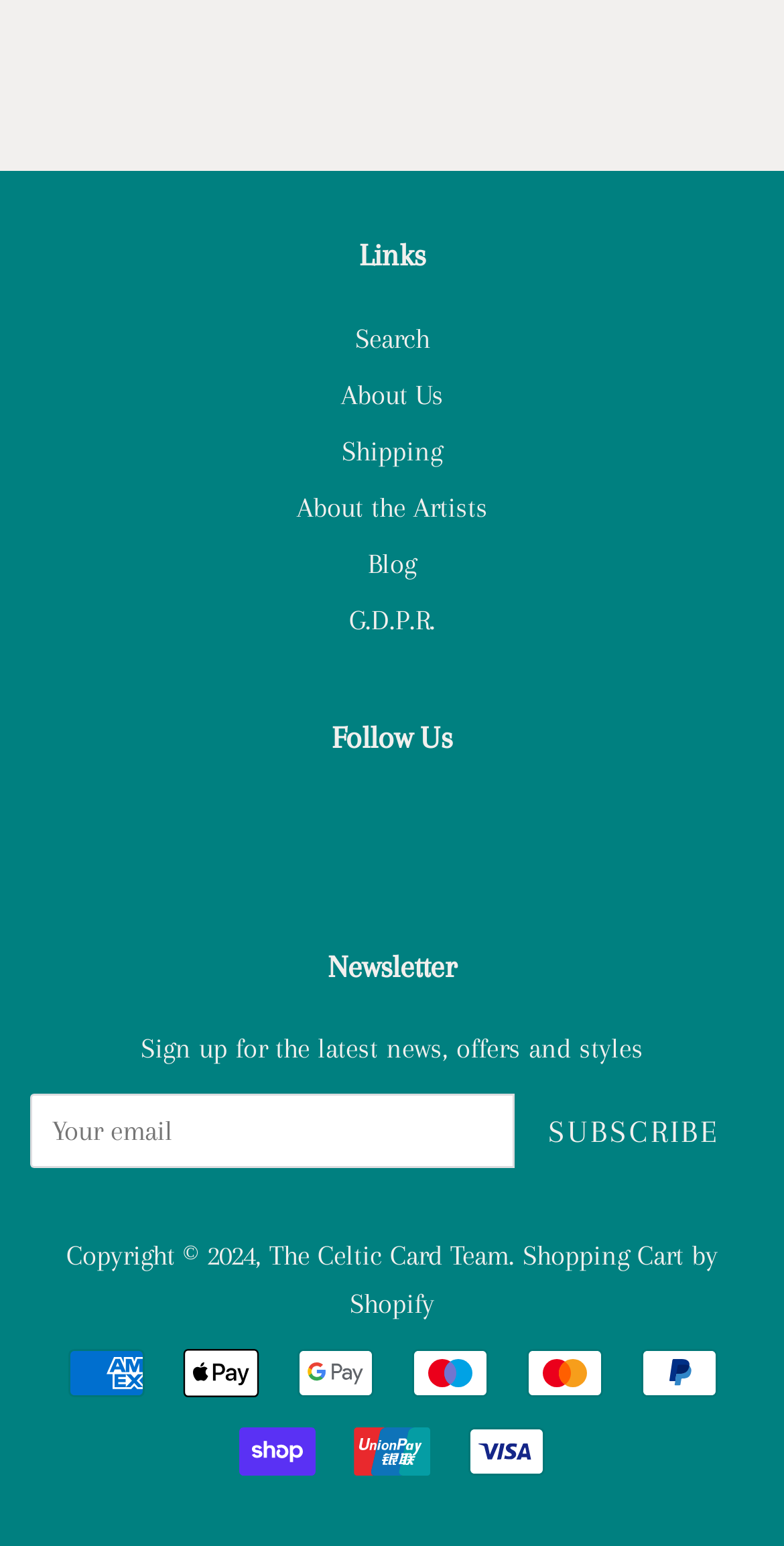Using the webpage screenshot, locate the HTML element that fits the following description and provide its bounding box: "8 Yard Skip Hire".

None